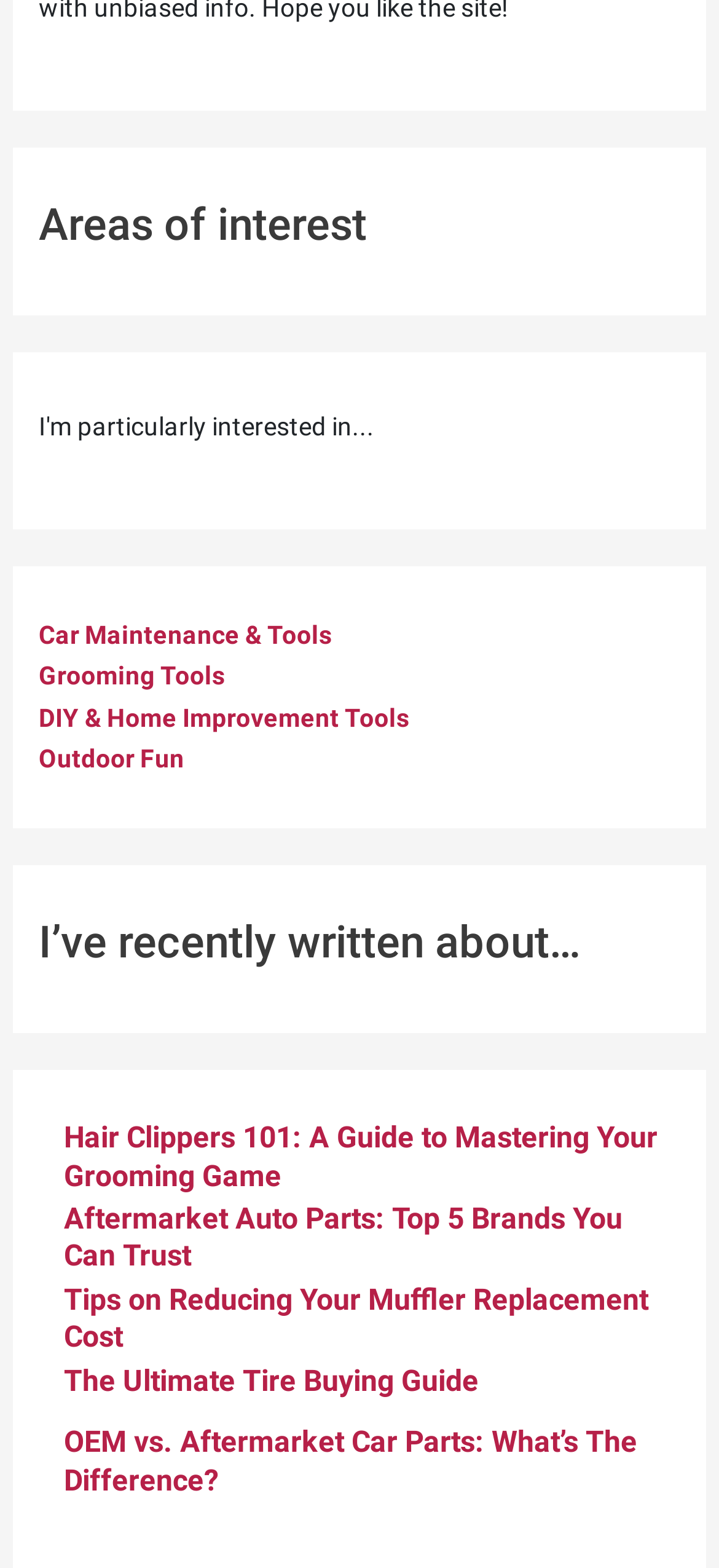Find and provide the bounding box coordinates for the UI element described with: "The Ultimate Tire Buying Guide".

[0.089, 0.869, 0.666, 0.891]